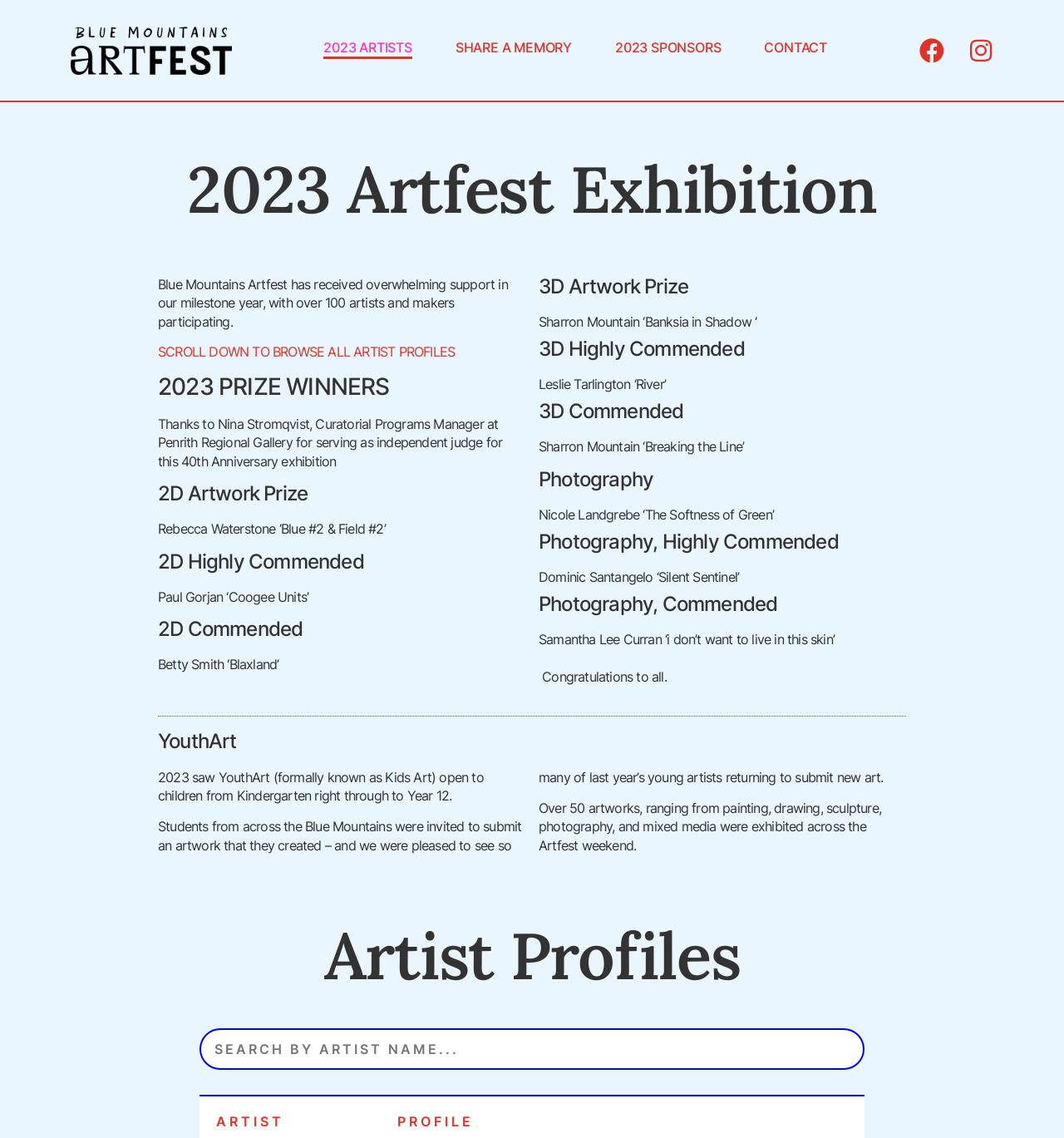Produce an extensive caption that describes everything on the webpage.

The webpage is about the 40th Annual Blue Mountains Artfest, a celebration of creativity and community. At the top, there is a logo and a navigation menu with links to "2023 ARTISTS", "SHARE A MEMORY", "2023 SPONSORS", and "CONTACT". Below the navigation menu, there are social media links to Facebook and Instagram.

The main content of the page is divided into sections. The first section is about the 2023 Artfest Exhibition, with a heading and a paragraph of text describing the event. Below this, there is a call-to-action link to "SCROLL DOWN TO BROWSE ALL ARTIST PROFILES".

The next section is about the 2023 Prize Winners, with headings and text describing the different categories, including 2D Artwork, 2D Highly Commended, 2D Commended, 3D Artwork, 3D Highly Commended, 3D Commended, Photography, Photography Highly Commended, and Photography Commended. Each category has a winner's name and artwork title listed.

Further down the page, there is a section about YouthArt, with a heading and three paragraphs of text describing the program and the artworks exhibited.

Finally, at the bottom of the page, there is a heading "Artist Profiles" and a search box to search for artists by name.